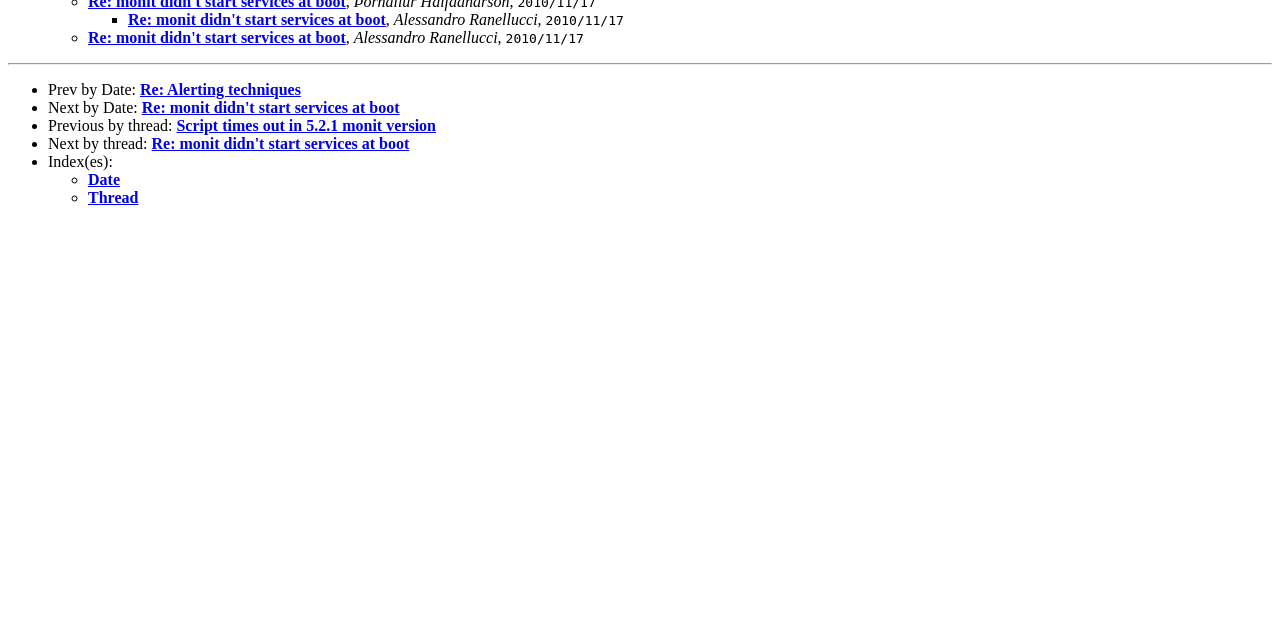Given the element description: "Date", predict the bounding box coordinates of the UI element it refers to, using four float numbers between 0 and 1, i.e., [left, top, right, bottom].

[0.069, 0.267, 0.094, 0.293]